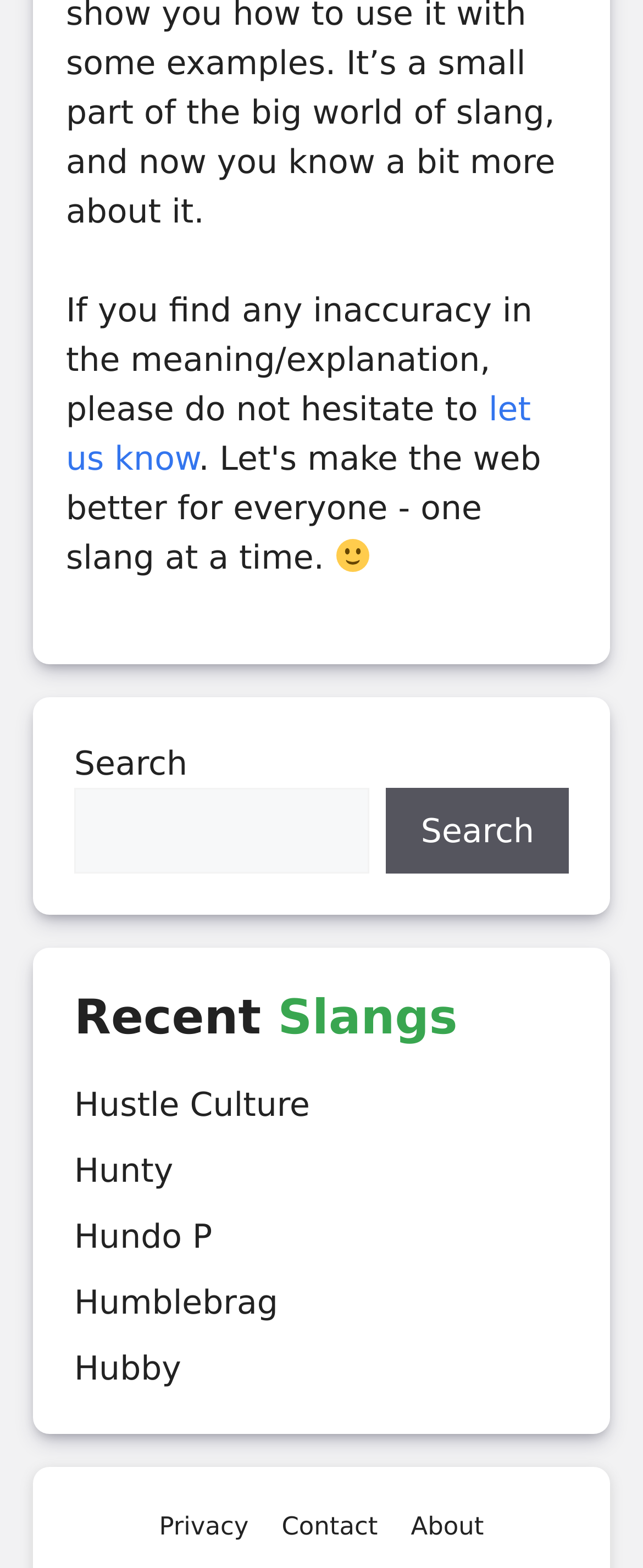What are the three links at the bottom of the webpage?
Look at the image and answer the question using a single word or phrase.

Privacy, Contact, About